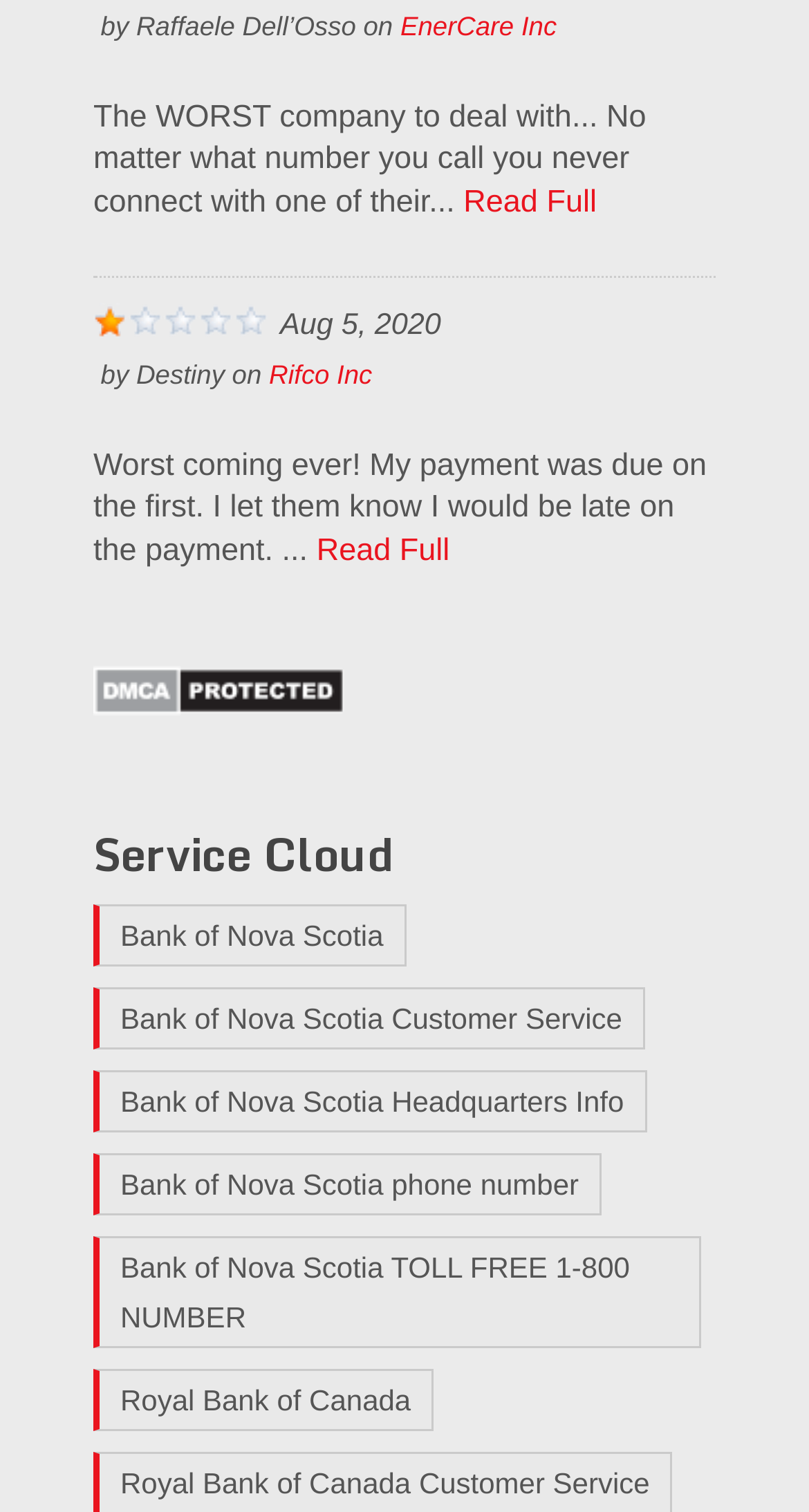Given the following UI element description: "Read Full", find the bounding box coordinates in the webpage screenshot.

[0.573, 0.122, 0.738, 0.146]